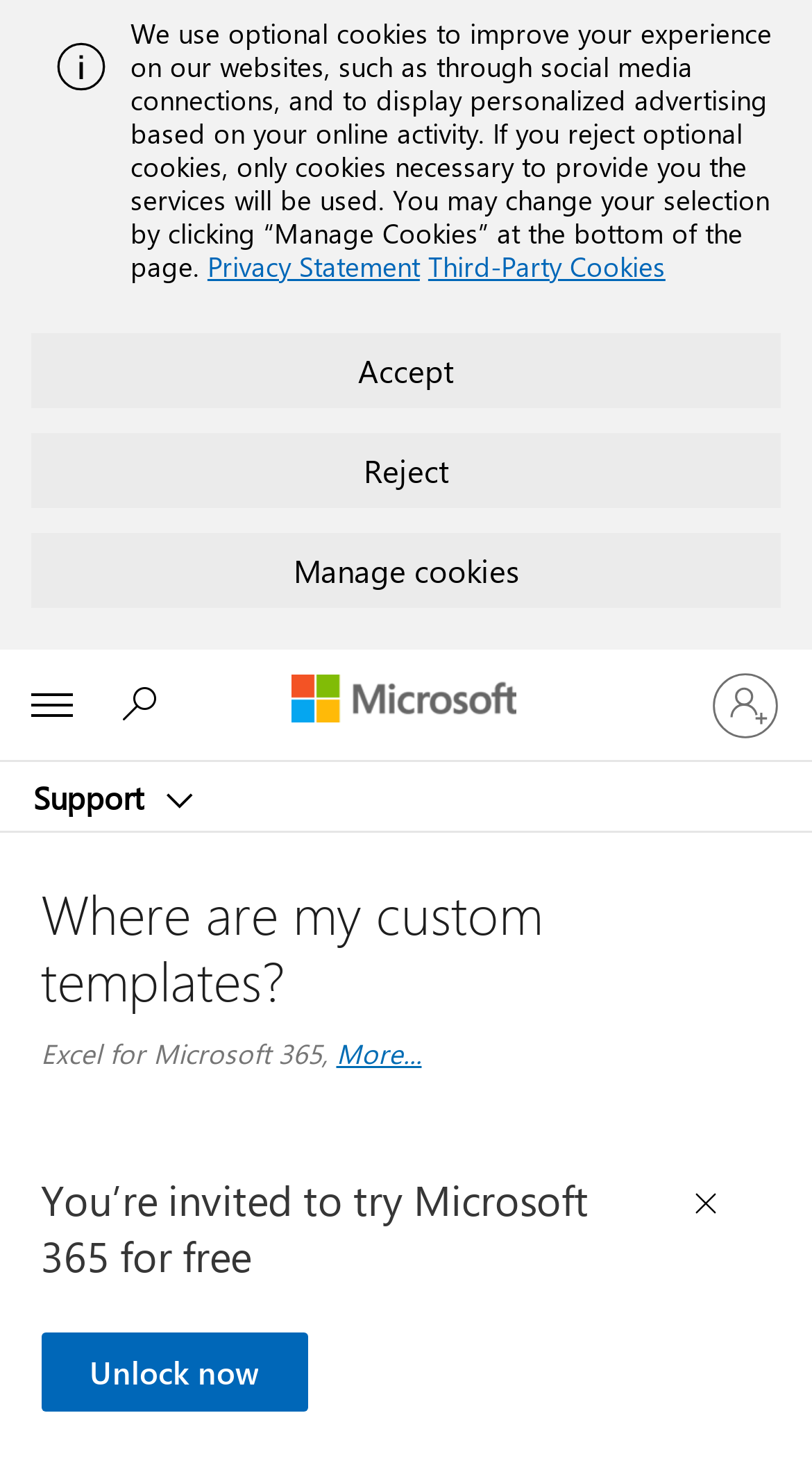Describe every aspect of the webpage comprehensively.

The webpage is about recovering custom templates in Microsoft Office. At the top, there is an alert message with an image on the left side. Below the alert, there is a paragraph of text explaining the use of optional cookies on the website, along with links to the "Privacy Statement" and "Third-Party Cookies". Three buttons, "Accept", "Reject", and "Manage cookies", are placed below the text.

On the top-right corner, there is a button to expand a list of Microsoft products and services. Next to it, there is a link to "Microsoft". Below these elements, there is a button to access "Support" resources, which includes a search function.

On the right side of the page, there is a link to "Sign in to your account". The main content of the page starts with a banner that displays the title "Where are my custom templates?" in a large font. Below the banner, there is a section that lists the products this article applies to, including "Excel for Microsoft 365" and a link to expand the list of Office versions.

The main content of the page is followed by a promotional message inviting users to try Microsoft 365 for free, along with a link to "Unlock now". There is also a "Close Ad" button on the top-right corner of this section.